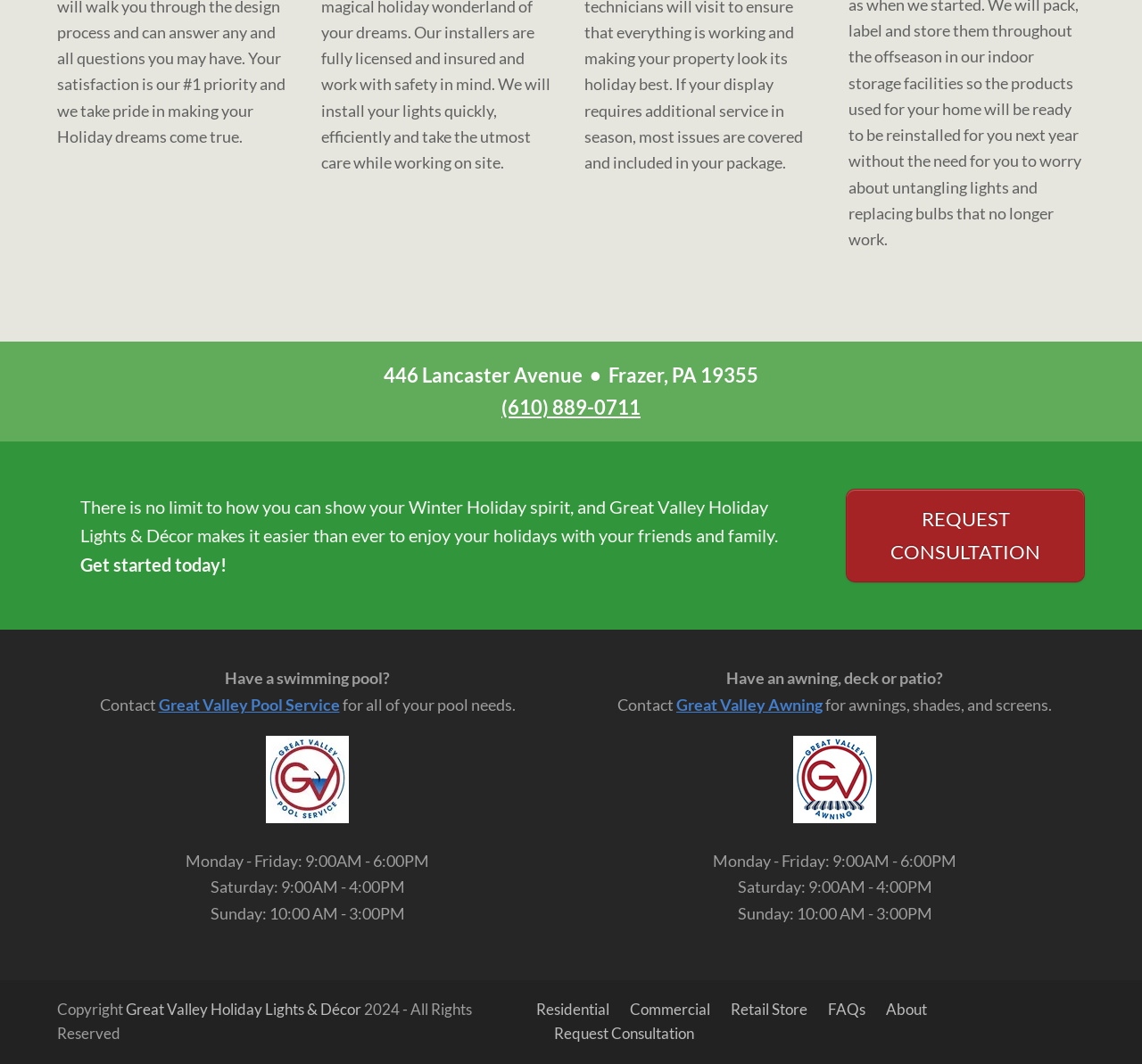Extract the bounding box of the UI element described as: "Great Valley Pool Service".

[0.139, 0.653, 0.297, 0.671]